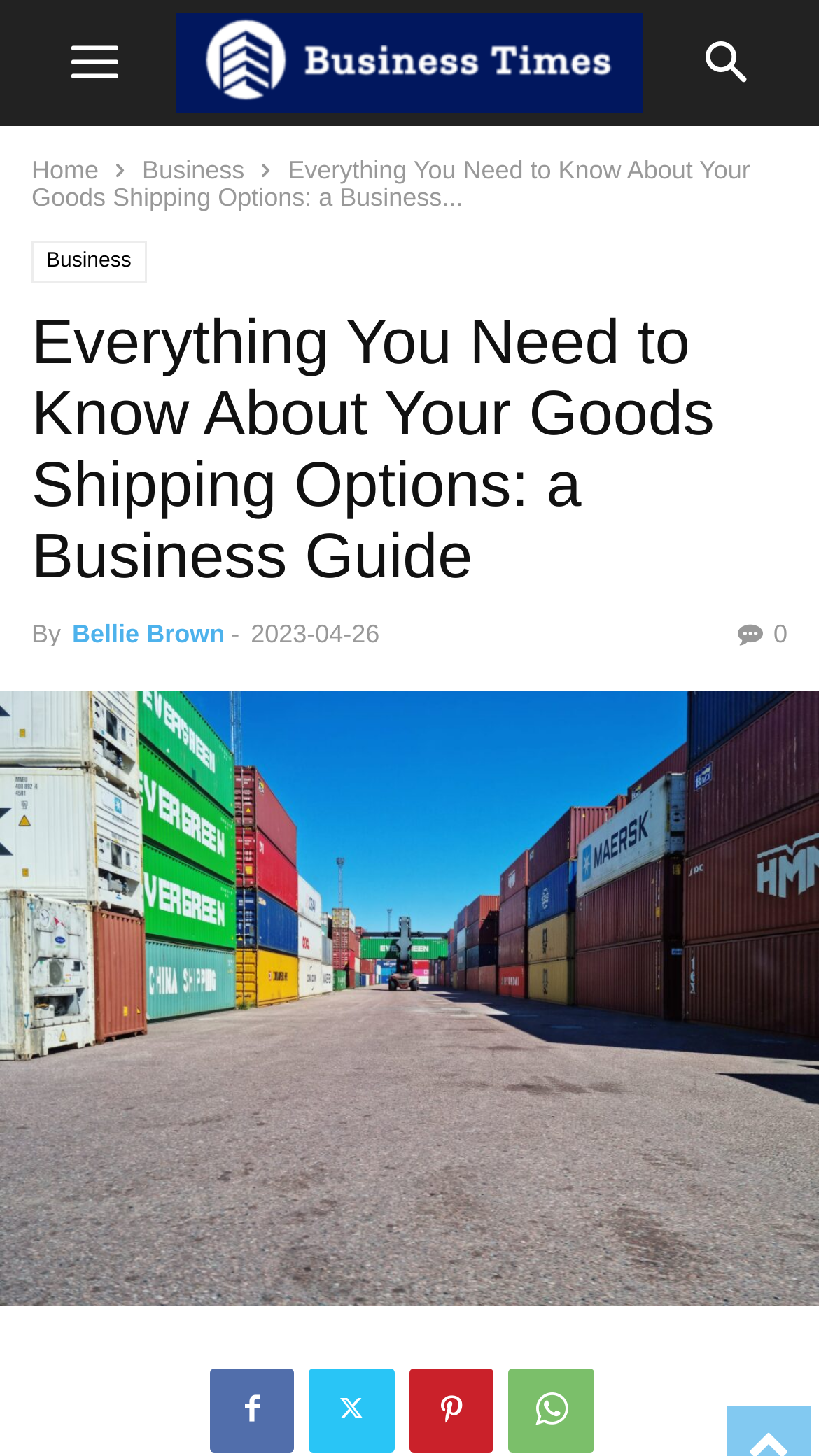Provide a short, one-word or phrase answer to the question below:
How many social media links are at the bottom of the page?

4